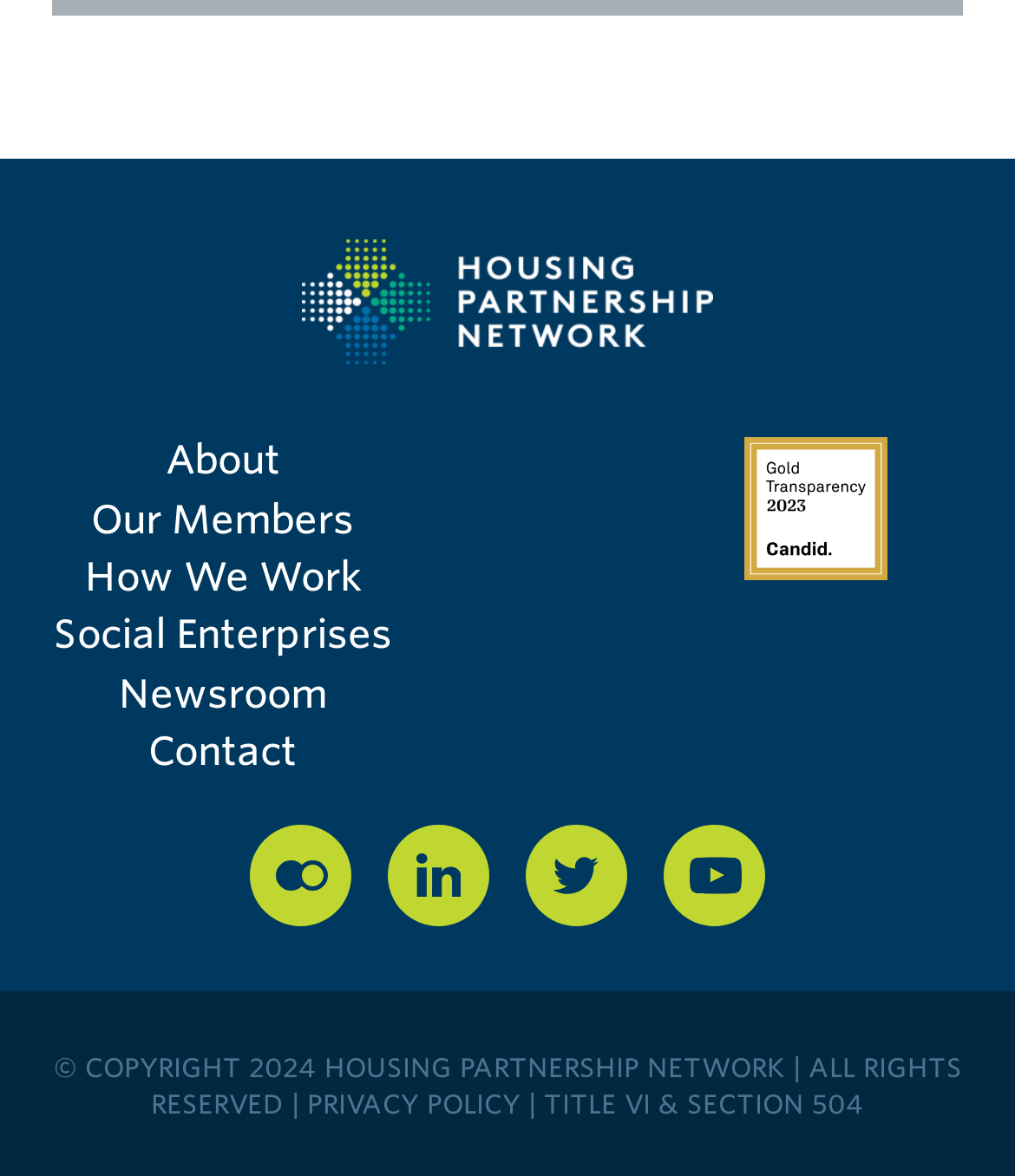What is the text of the copyright statement?
Respond to the question with a single word or phrase according to the image.

© COPYRIGHT 2024 HOUSING PARTNERSHIP NETWORK | ALL RIGHTS RESERVED |